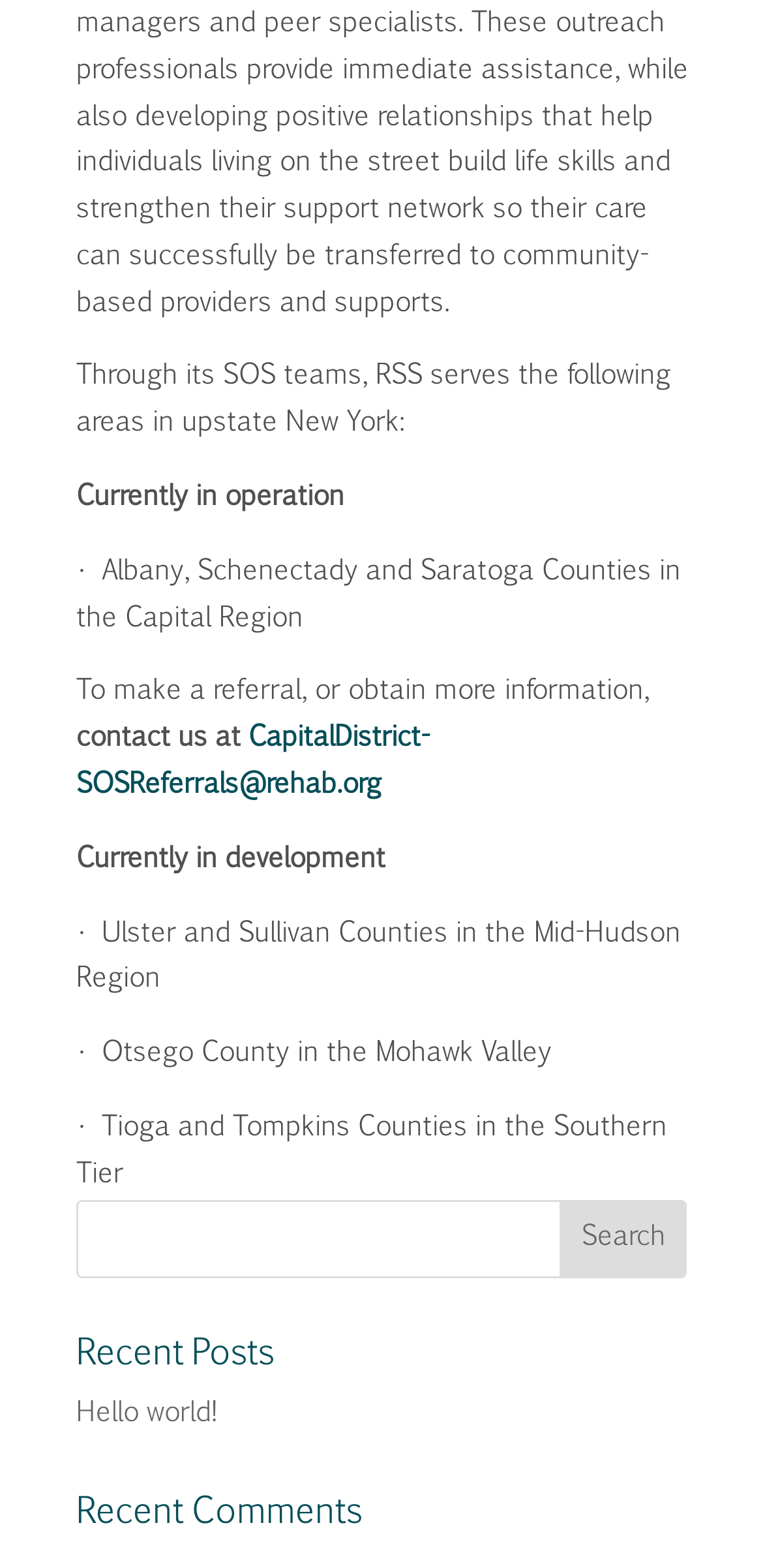What is the purpose of the search bar?
From the details in the image, provide a complete and detailed answer to the question.

The search bar is likely used to search the website for specific content, as it is a common feature on websites to facilitate user search. The presence of a textbox and a search button suggests that users can input keywords and search for relevant results.